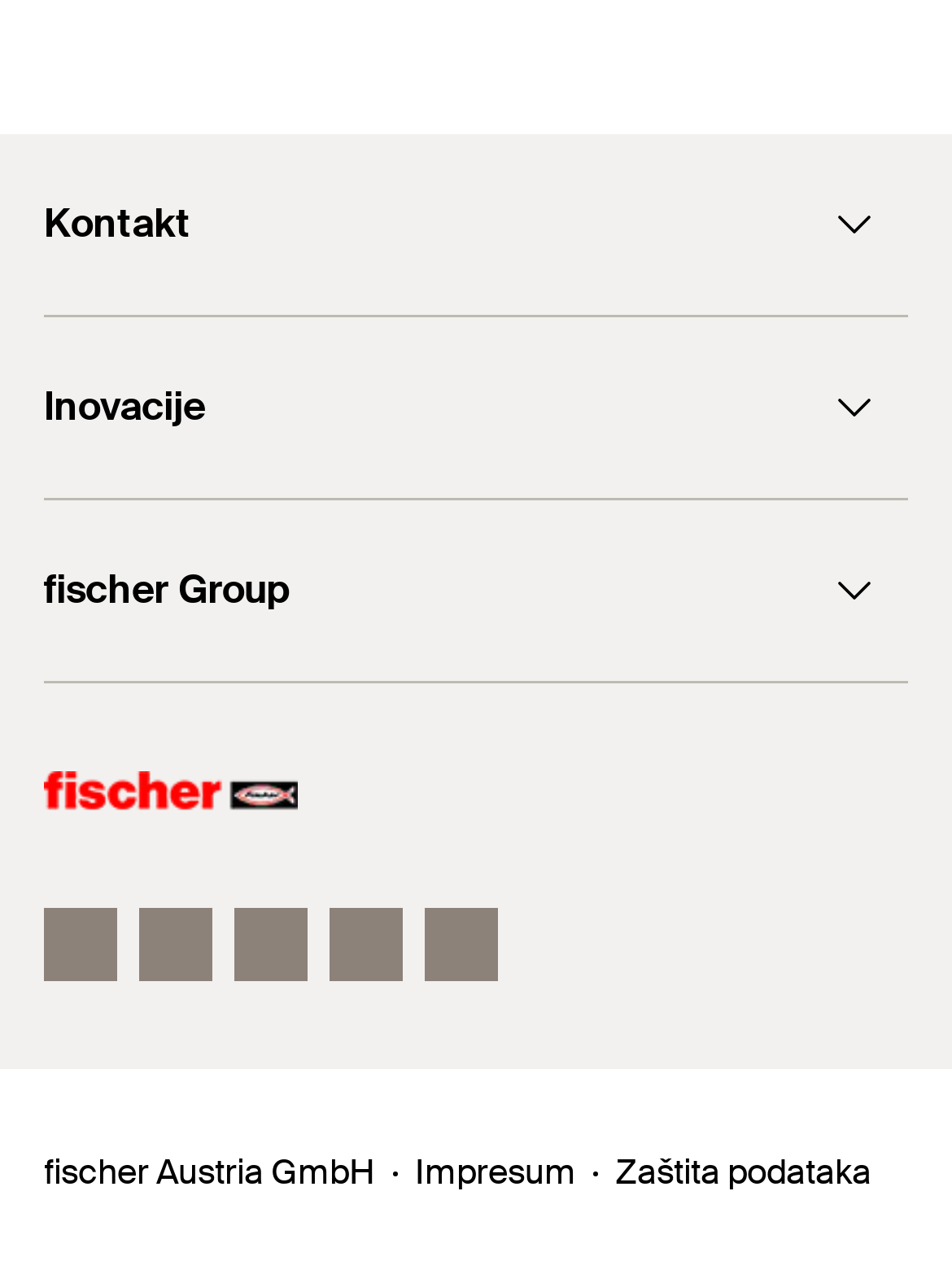Identify the bounding box coordinates for the region of the element that should be clicked to carry out the instruction: "Go to Impresum". The bounding box coordinates should be four float numbers between 0 and 1, i.e., [left, top, right, bottom].

[0.436, 0.902, 0.605, 0.936]